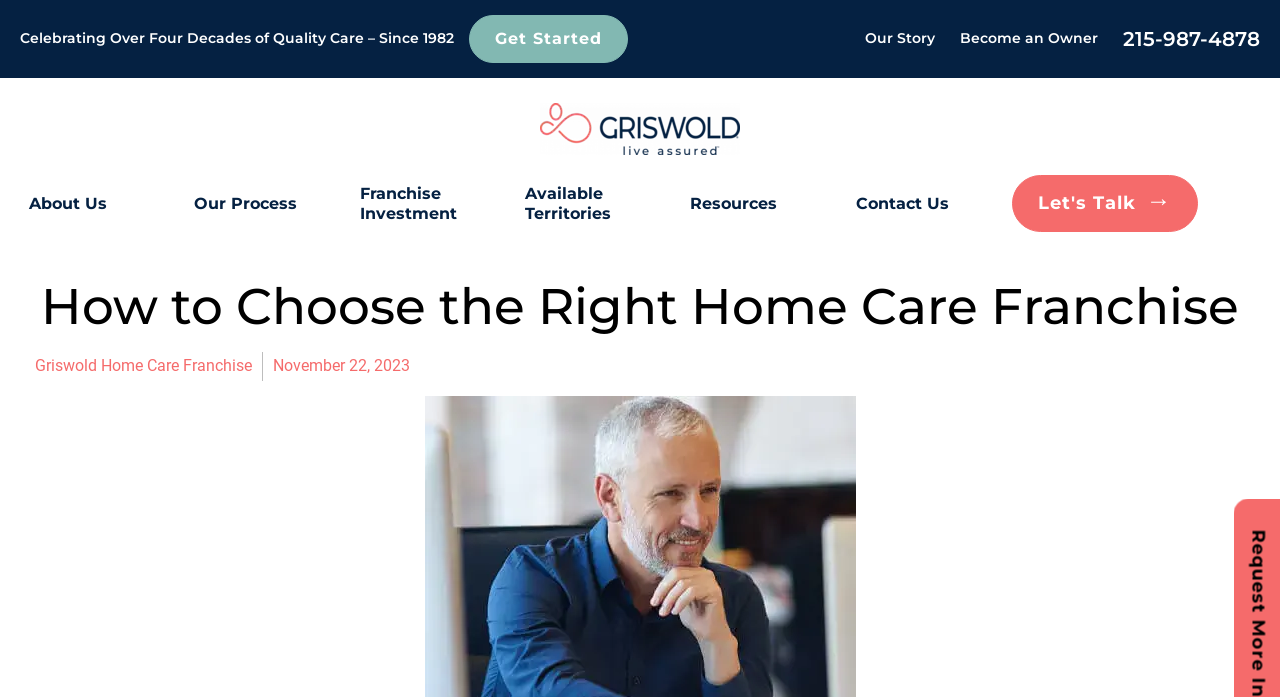Identify the bounding box coordinates for the UI element described as follows: "Become an Owner". Ensure the coordinates are four float numbers between 0 and 1, formatted as [left, top, right, bottom].

[0.75, 0.038, 0.858, 0.074]